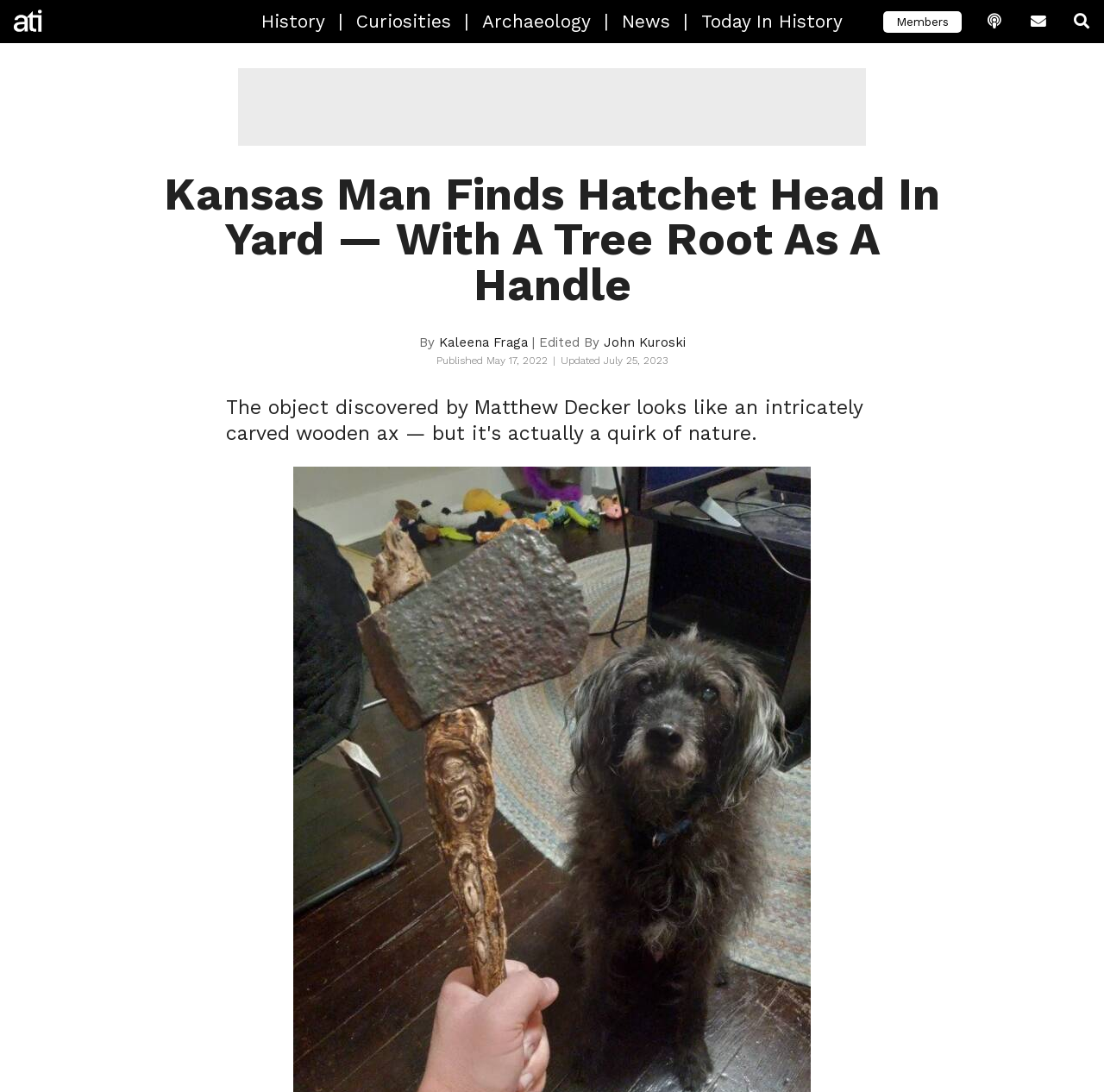Construct a comprehensive description capturing every detail on the webpage.

The webpage is about a news article titled "Kansas Man Finds Hatchet Head In Yard — With A Tree Root As A Handle". At the top left, there is a link to "All That's Interesting" accompanied by a small image. To the right of this link, there are several links to different categories, including "History", "Curiosities", "Archaeology", "News", and "Today In History", separated by vertical lines.

Below these links, the main article title is displayed prominently, followed by the author's name, "Kaleena Fraga", and the editor's name, "John Kuroski". The publication and update dates, "May 17, 2022", and "July 25, 2023", respectively, are also shown.

The main content of the article is divided into paragraphs, with the first paragraph describing the discovery of an ax in a yard, which has a tree root growing through the hole where the handle would be. The article is written in a descriptive style, with vivid language used to paint a picture of the unusual object.